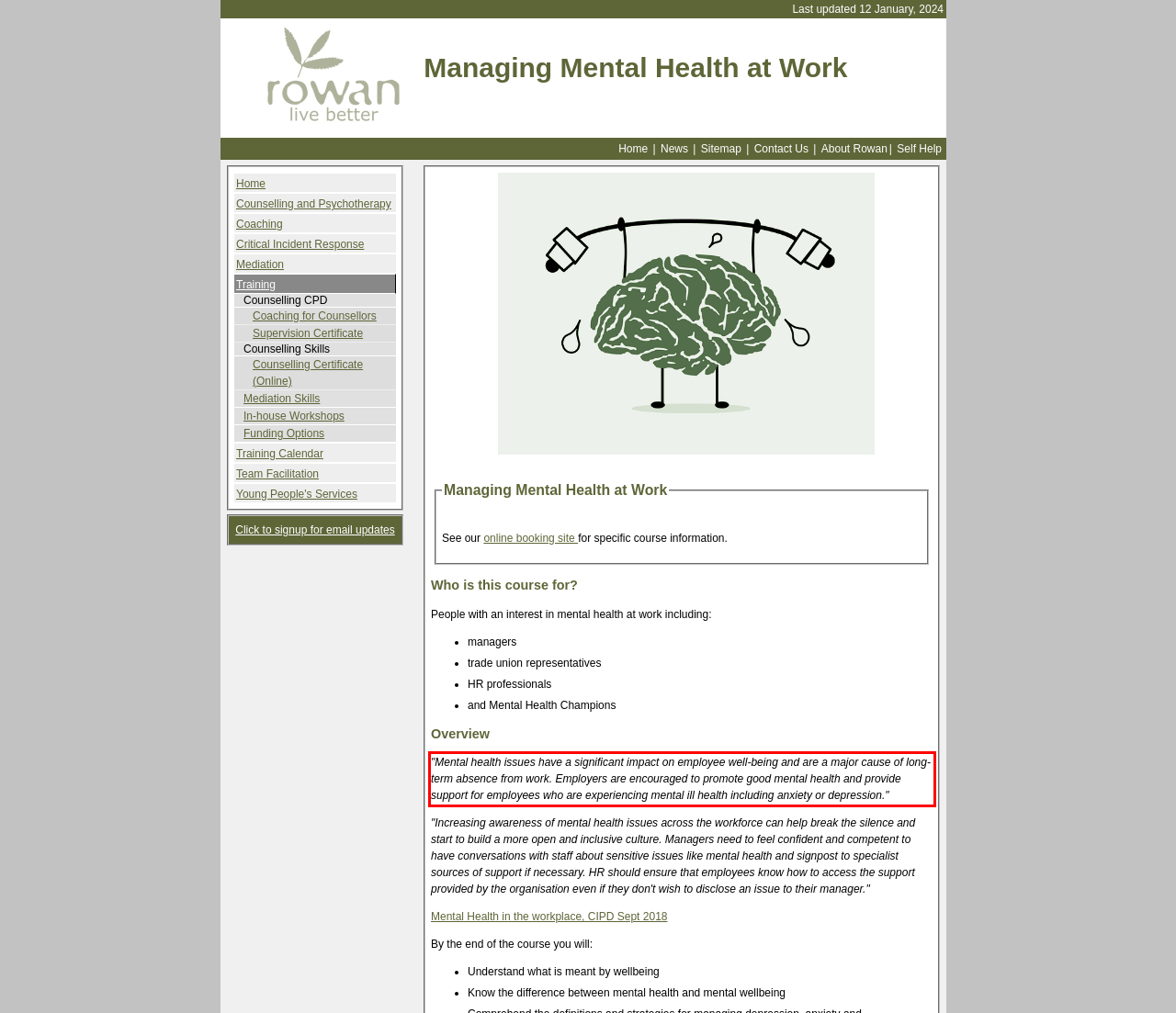You are given a screenshot showing a webpage with a red bounding box. Perform OCR to capture the text within the red bounding box.

"Mental health issues have a significant impact on employee well-being and are a major cause of long-term absence from work. Employers are encouraged to promote good mental health and provide support for employees who are experiencing mental ill health including anxiety or depression."